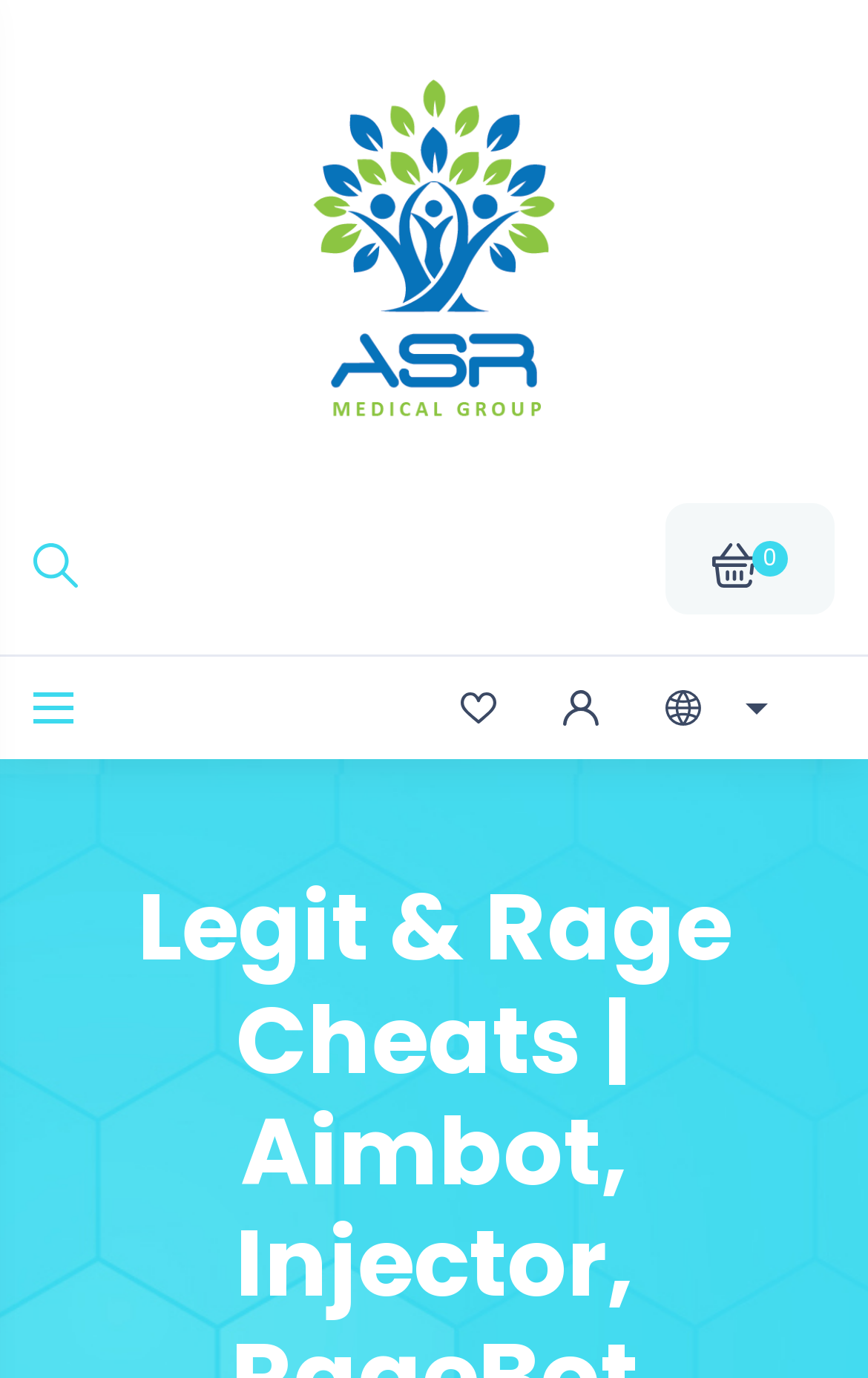Respond to the question below with a single word or phrase:
How many images are present on this webpage?

6